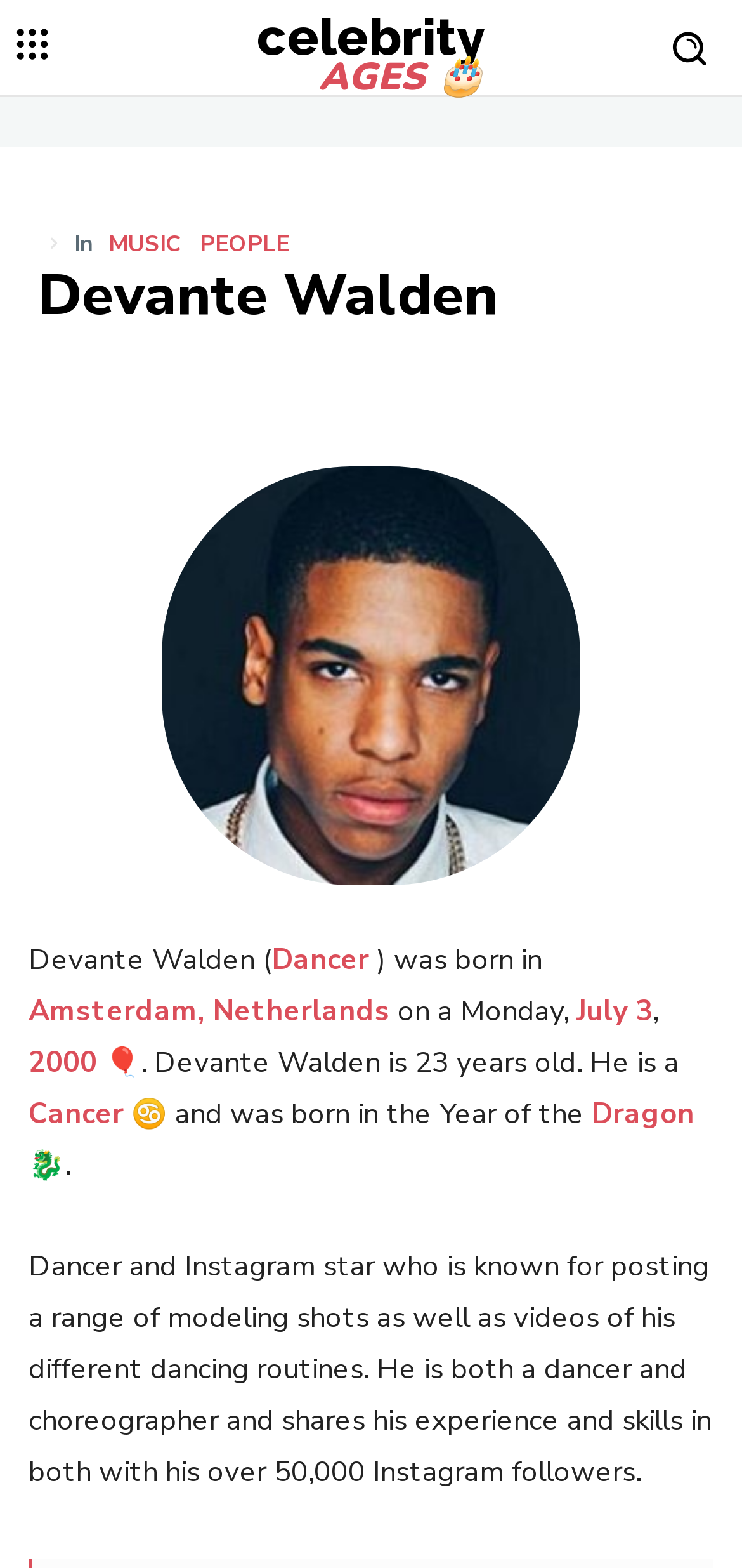Determine the bounding box coordinates for the area that needs to be clicked to fulfill this task: "Read more about Devante Walden's biography". The coordinates must be given as four float numbers between 0 and 1, i.e., [left, top, right, bottom].

[0.038, 0.795, 0.959, 0.951]